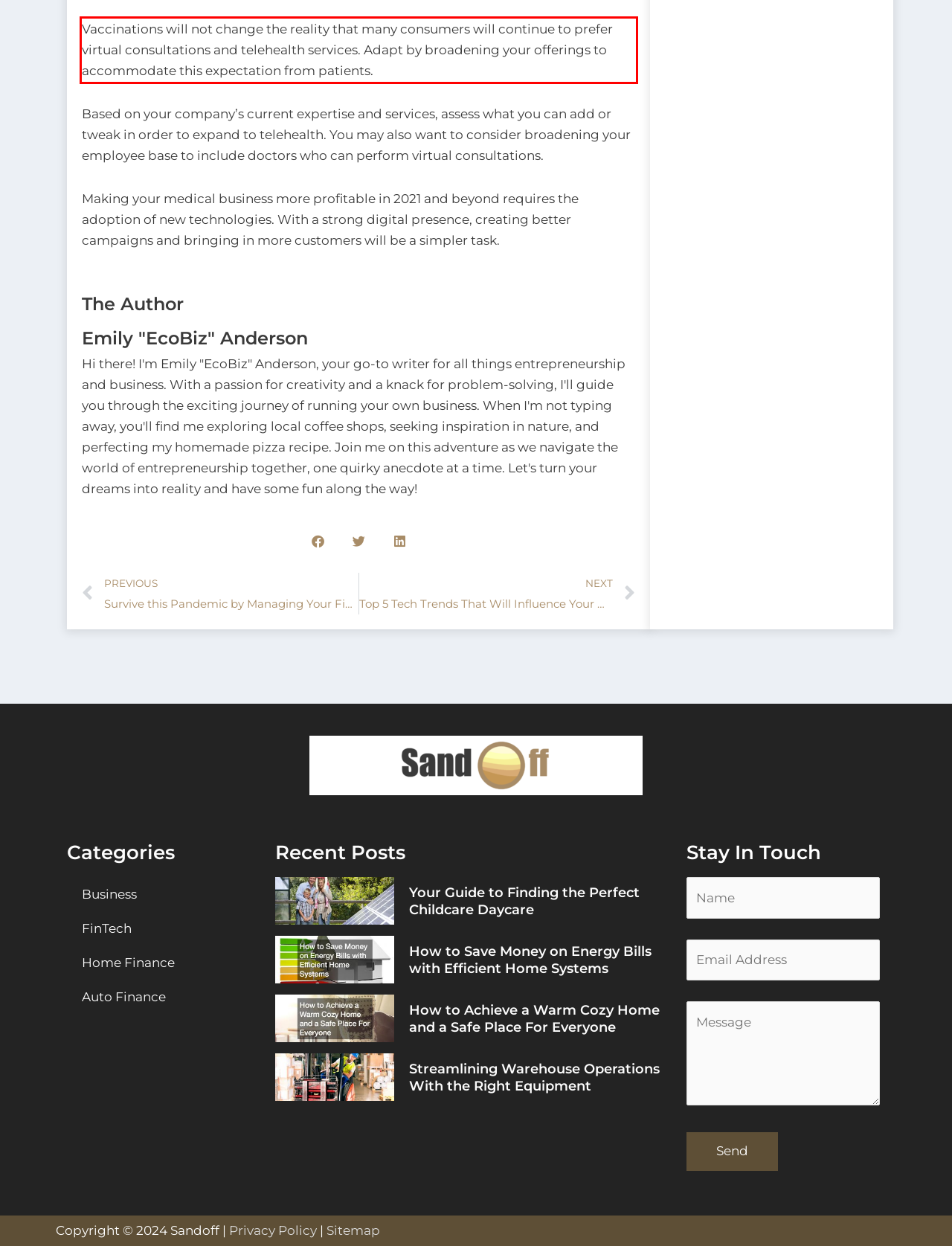Please extract the text content within the red bounding box on the webpage screenshot using OCR.

Vaccinations will not change the reality that many consumers will continue to prefer virtual consultations and telehealth services. Adapt by broadening your offerings to accommodate this expectation from patients.